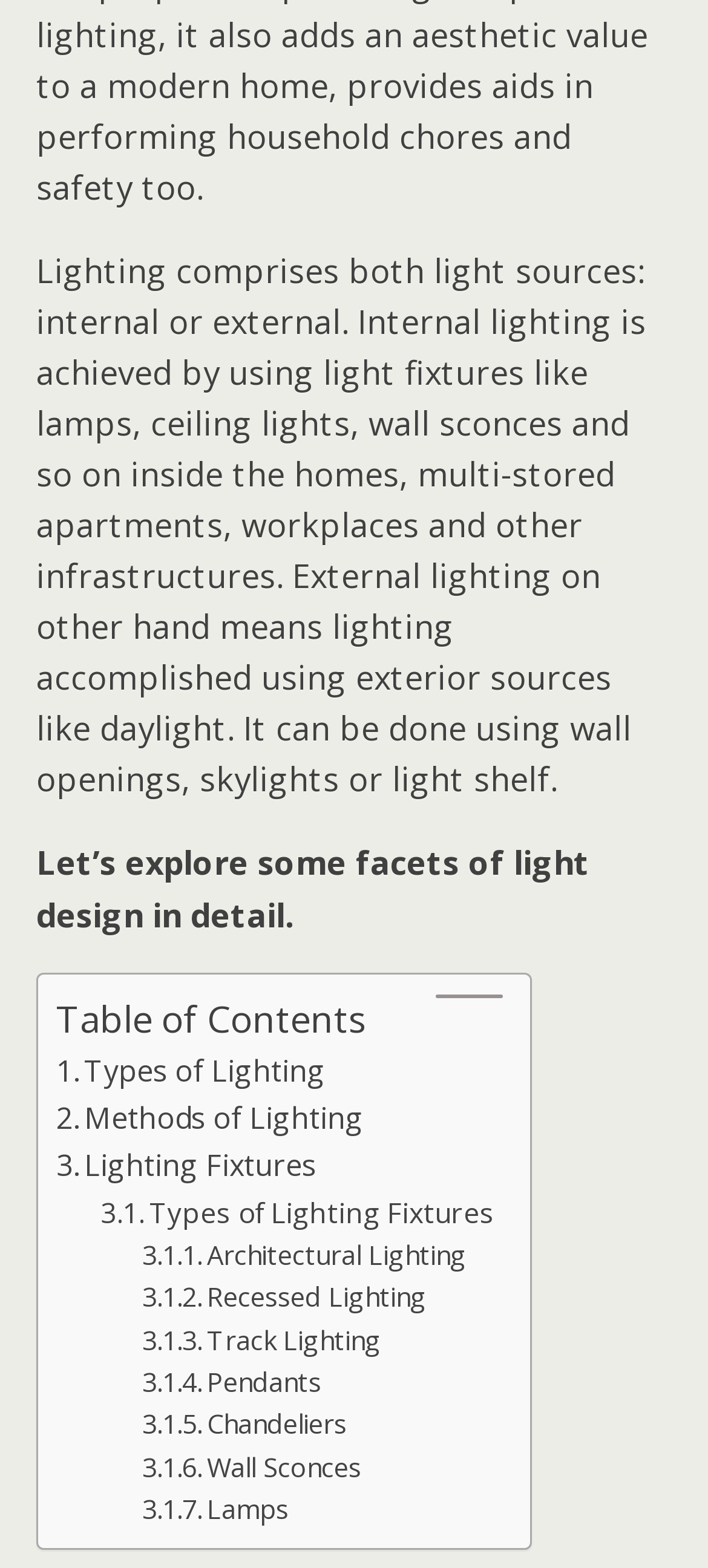Locate the bounding box coordinates of the element that should be clicked to execute the following instruction: "Read about 'Wall Sconces'".

[0.201, 0.922, 0.511, 0.949]